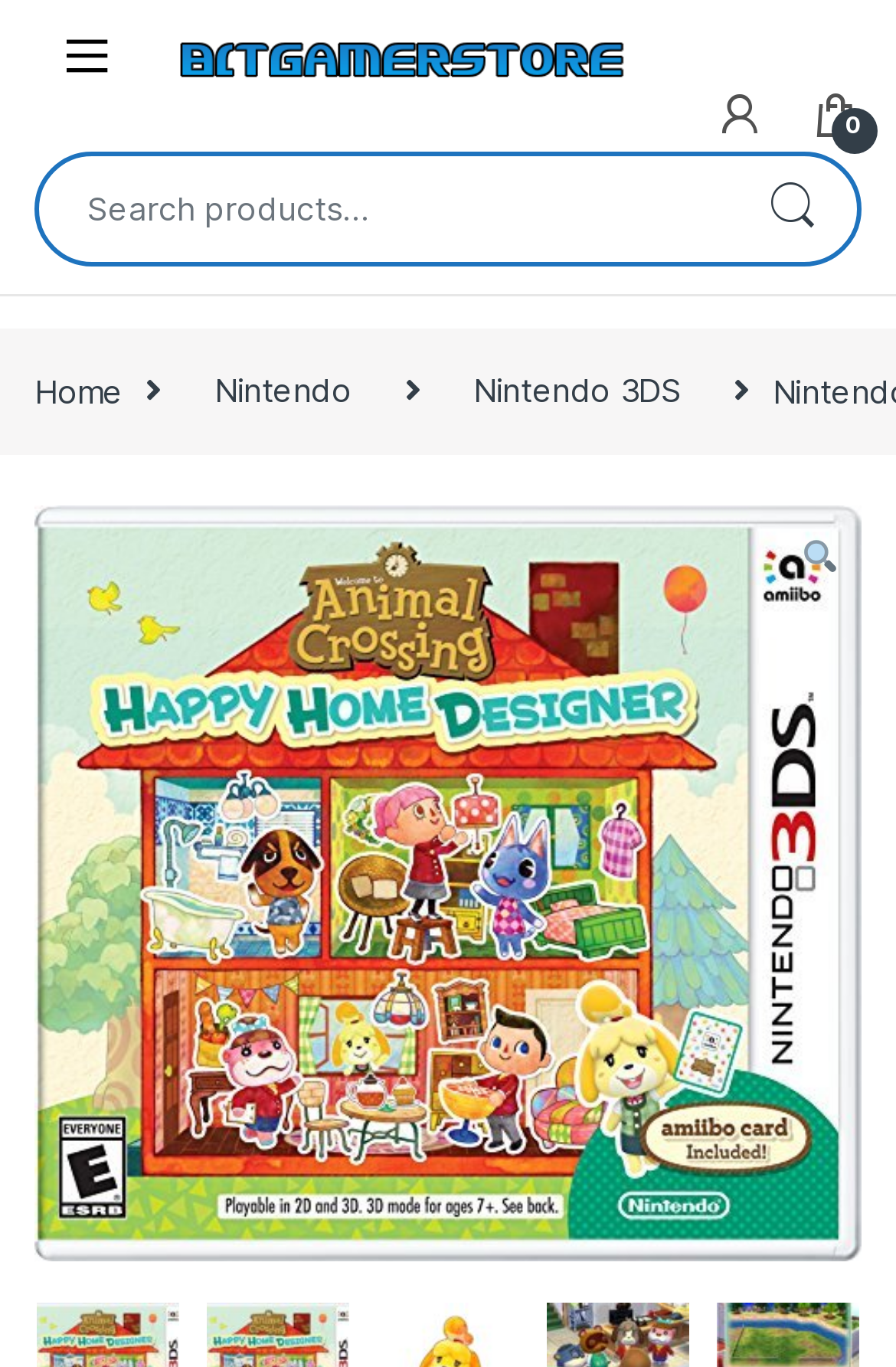Identify and provide the main heading of the webpage.

Nintendo Animal Crossing: Happy Home Designer – Entertainment Game – Nintendo 3DS